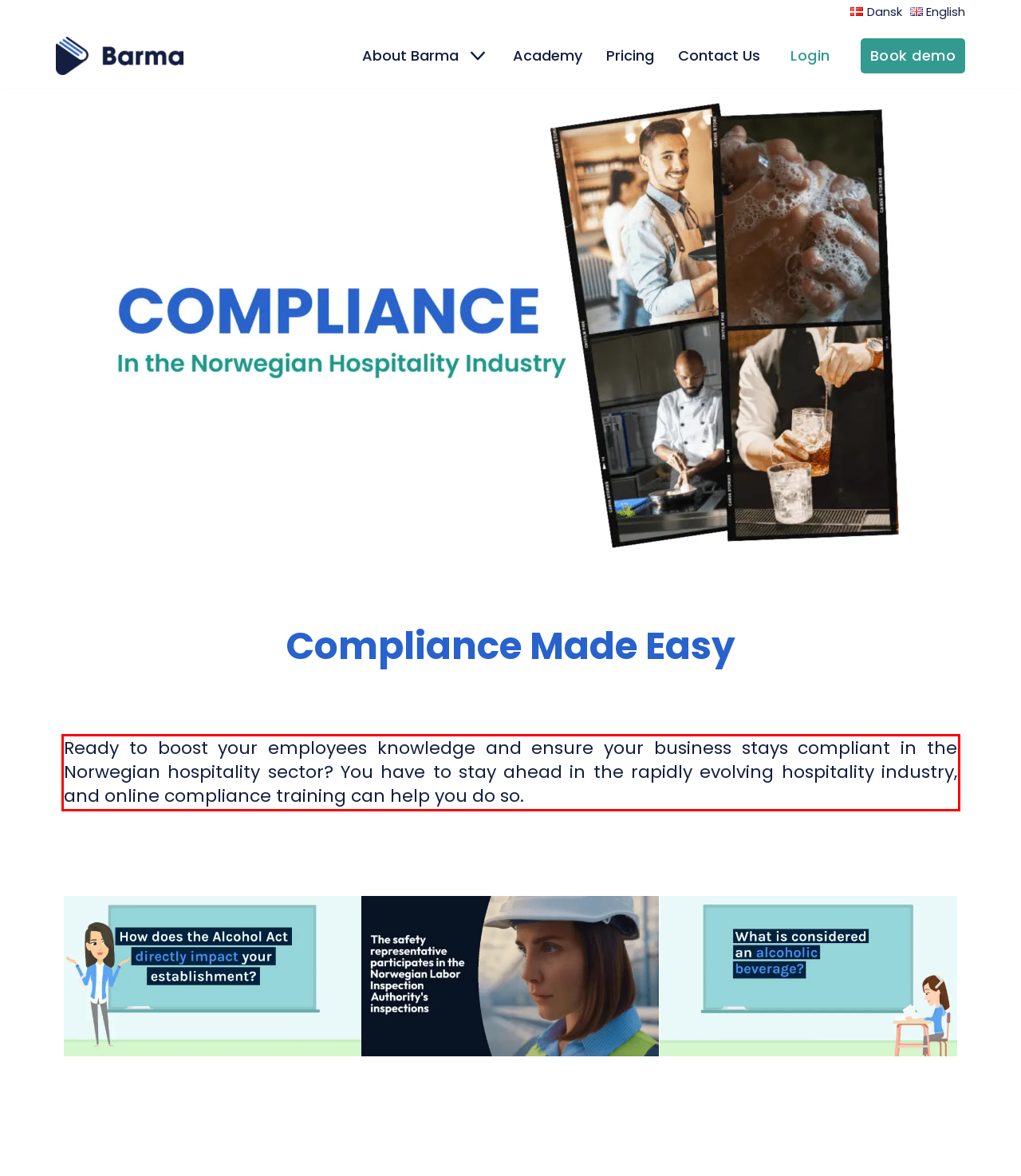You have a screenshot with a red rectangle around a UI element. Recognize and extract the text within this red bounding box using OCR.

Ready to boost your employees knowledge and ensure your business stays compliant in the Norwegian hospitality sector? You have to stay ahead in the rapidly evolving hospitality industry, and online compliance training can help you do so.